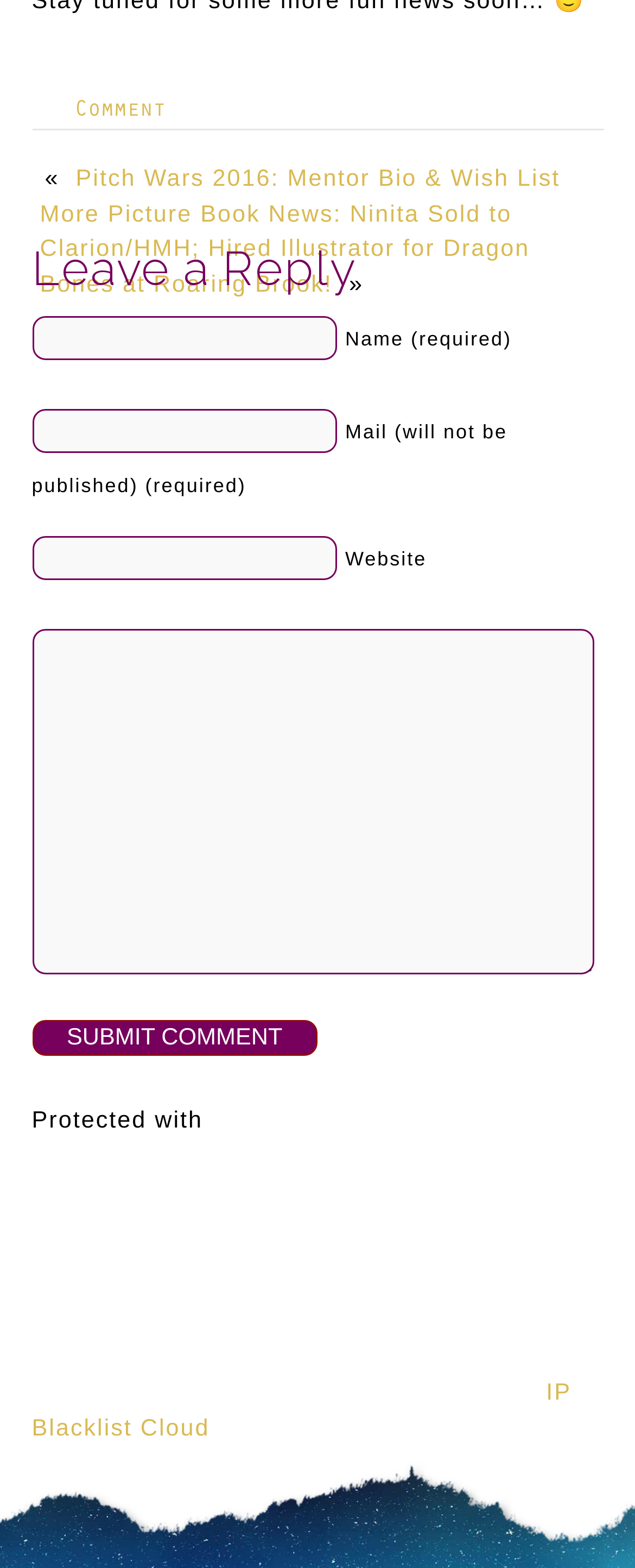Please find and report the bounding box coordinates of the element to click in order to perform the following action: "Click the 'Comment' link". The coordinates should be expressed as four float numbers between 0 and 1, in the format [left, top, right, bottom].

[0.117, 0.063, 0.26, 0.079]